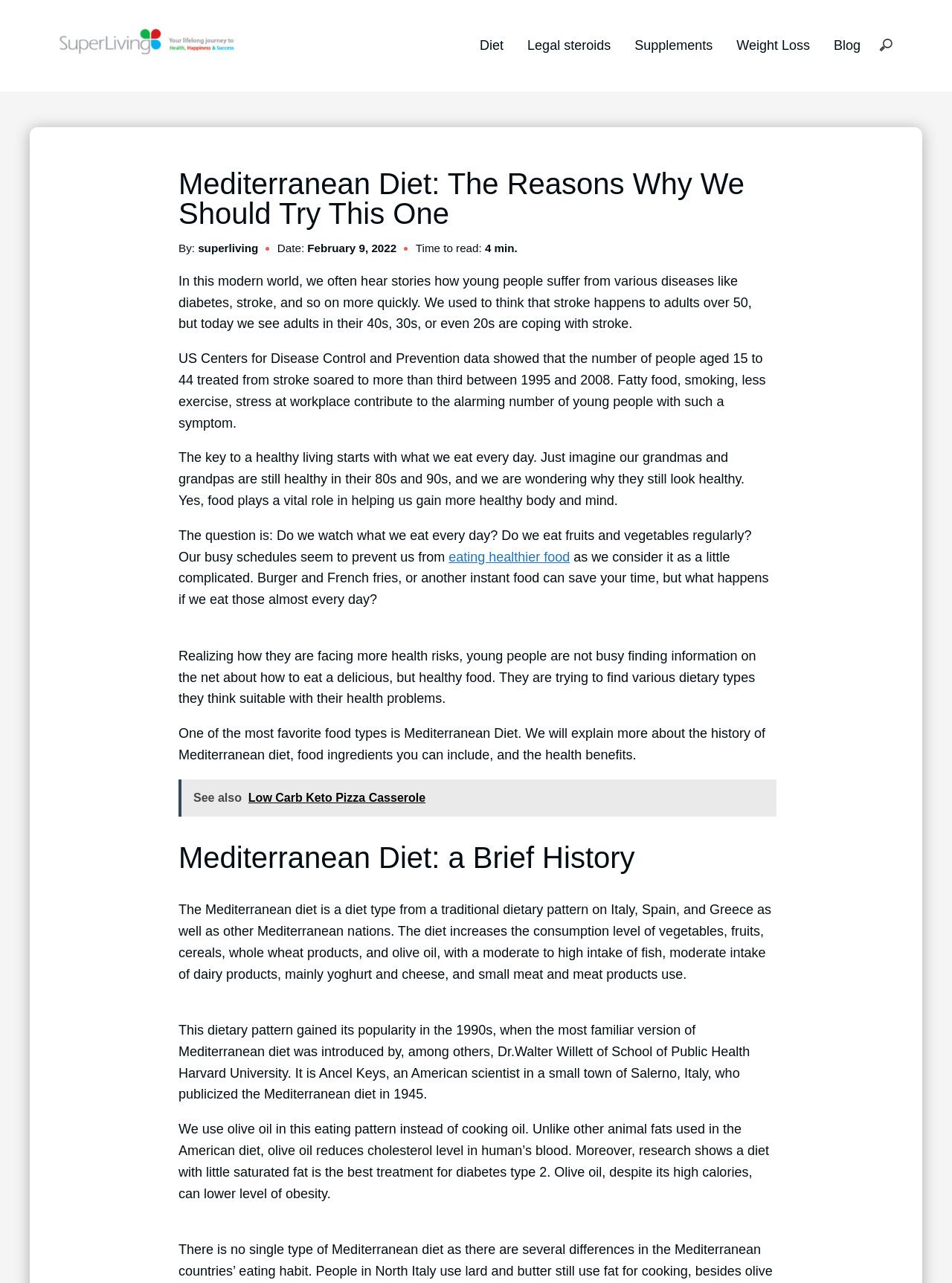Please identify the bounding box coordinates of the region to click in order to complete the given instruction: "Click on the 'Diet' link". The coordinates should be four float numbers between 0 and 1, i.e., [left, top, right, bottom].

[0.504, 0.03, 0.529, 0.041]